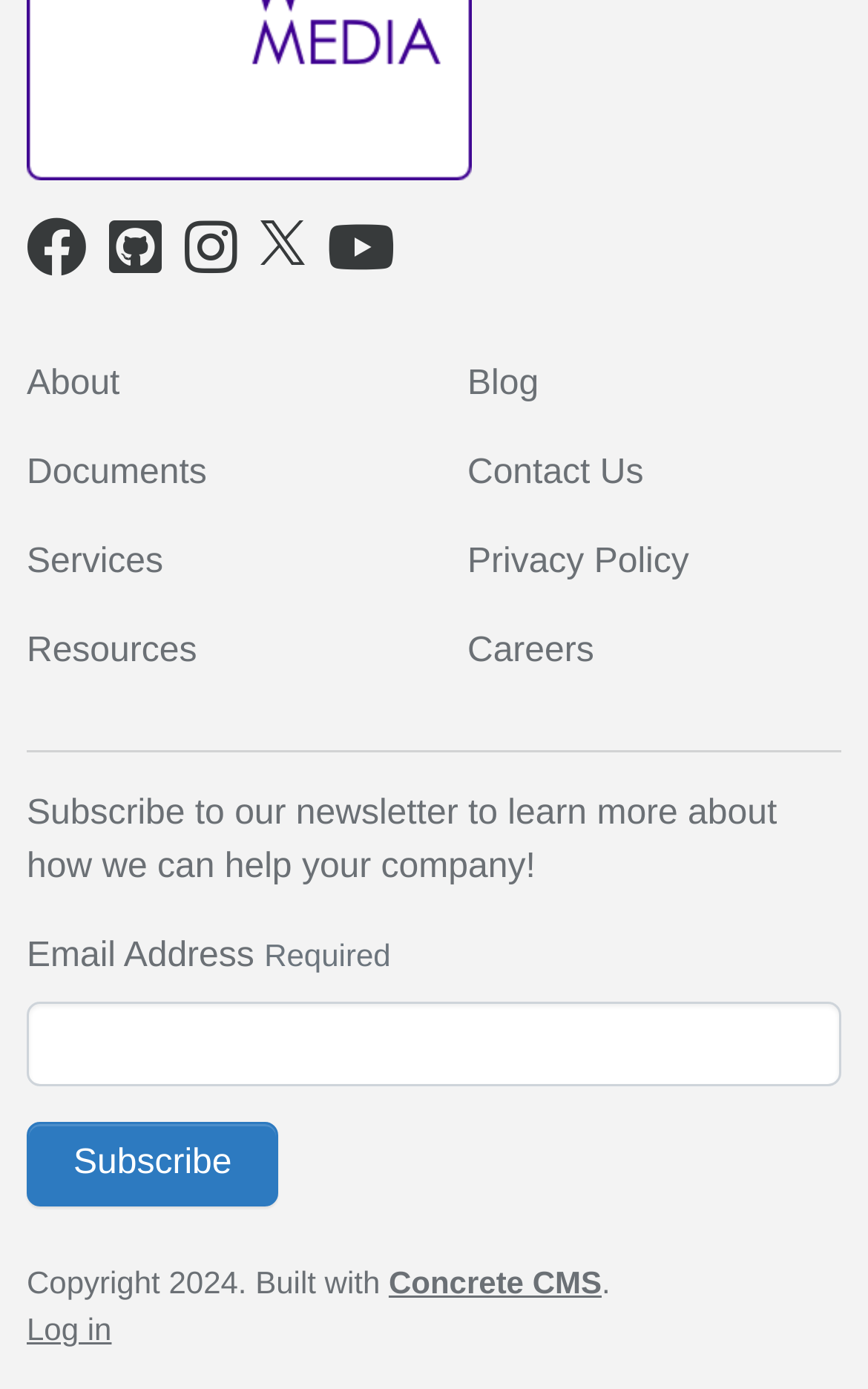Please identify the bounding box coordinates of the area I need to click to accomplish the following instruction: "Go to Indoor Products page".

None